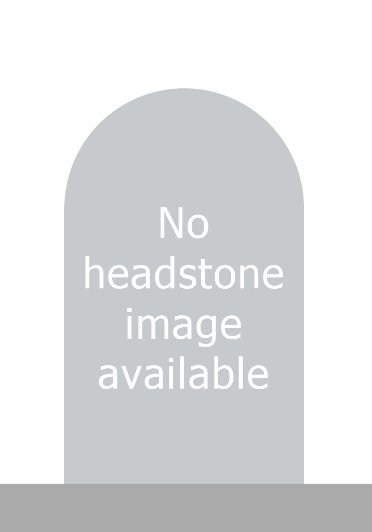Describe all the elements in the image extensively.

This image depicts a blank, unmarked gravestone that is noted with the phrase "No headstone image available." It serves as a visual representation of the grave of Isabel Crafer, who was married to Edwin Henry Crafer. Isabel was born on March 13, 1863, and passed away on August 17, 1901. Her burial site is located in Heene Cemetery, Worthing, where she shares a grave with her husband, Edwin, who died on April 23, 1917. The absence of a headstone suggests a lack of inscription or commemorative markers, emphasizing the somber nature of her resting place. This depiction highlights the historical significance of her life and the lasting memory of those who have departed.